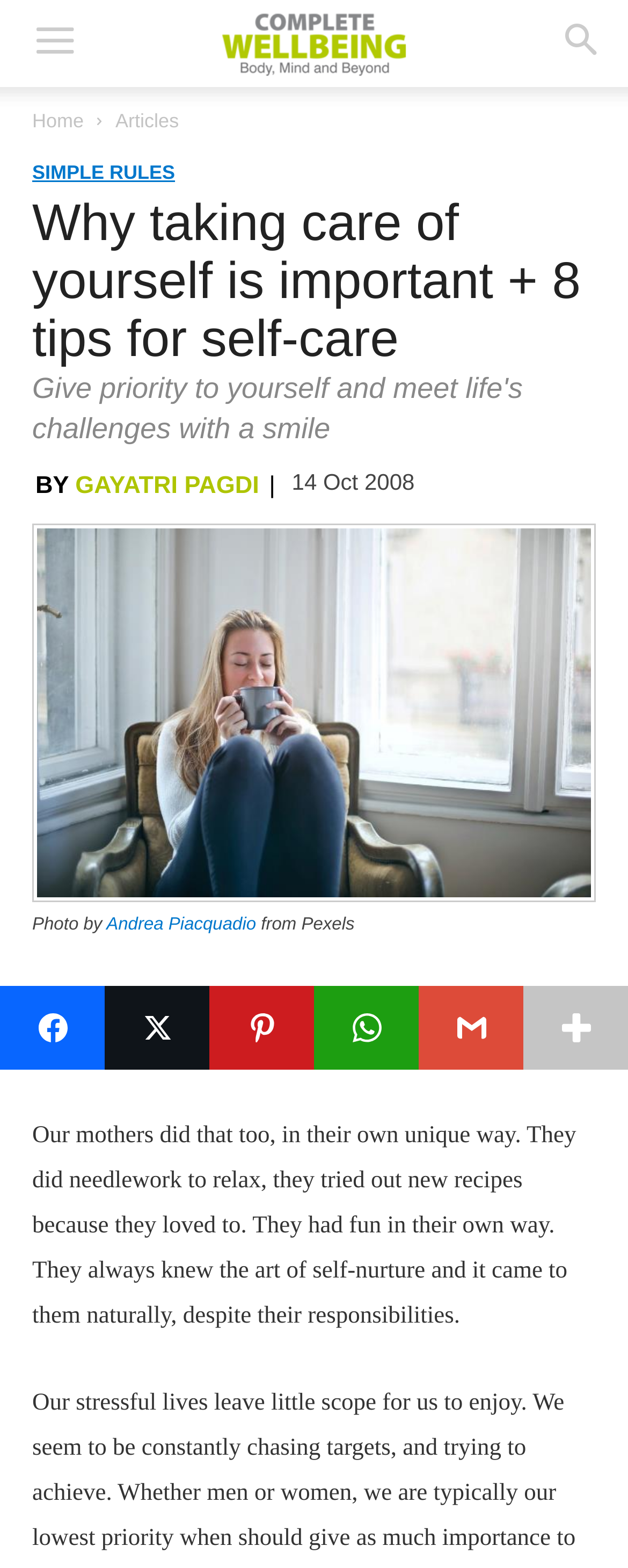What is the photographer's name?
Using the information presented in the image, please offer a detailed response to the question.

The photographer's name is mentioned in the image caption, specifically where it says 'Photo by Andrea Piacquadio'.